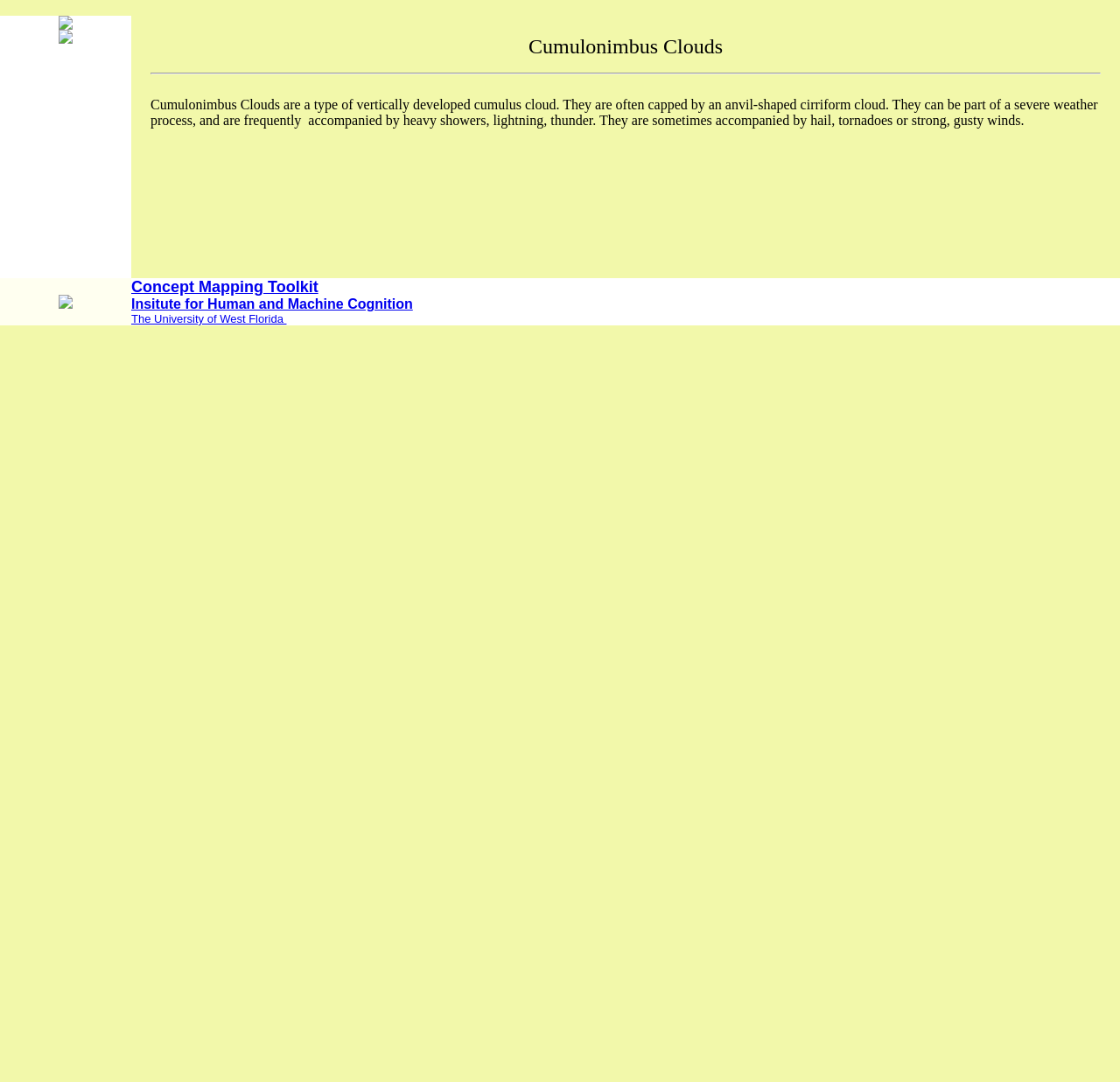What is the name of the toolkit mentioned on this page?
From the image, provide a succinct answer in one word or a short phrase.

Concept Mapping Toolkit